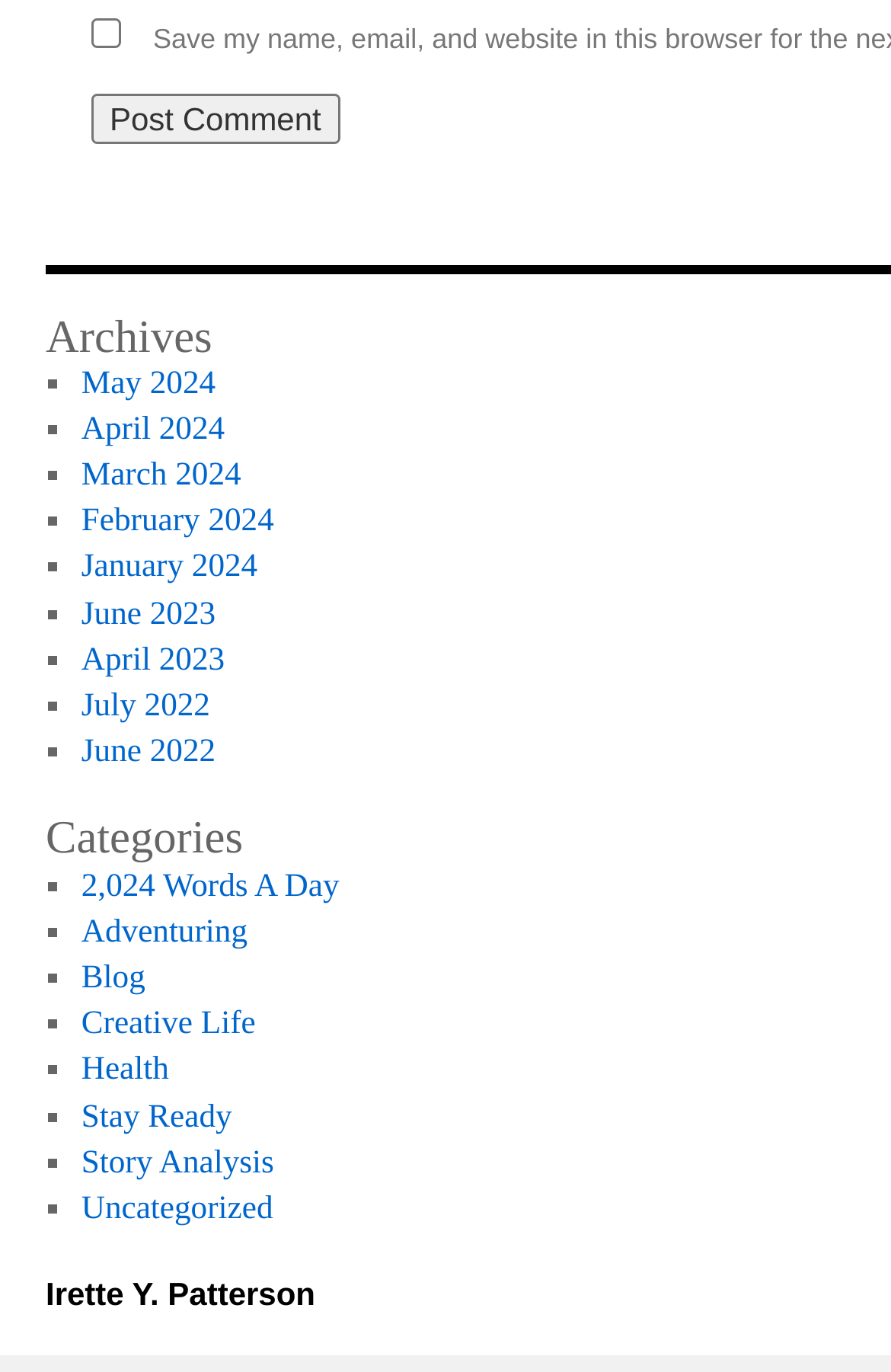How many links are there in the Archives section?
Please answer the question with as much detail as possible using the screenshot.

I counted the number of links under the 'Archives' heading, which are May 2024, April 2024, March 2024, February 2024, January 2024, June 2023, April 2023, July 2022, and June 2022, totaling 12 links.